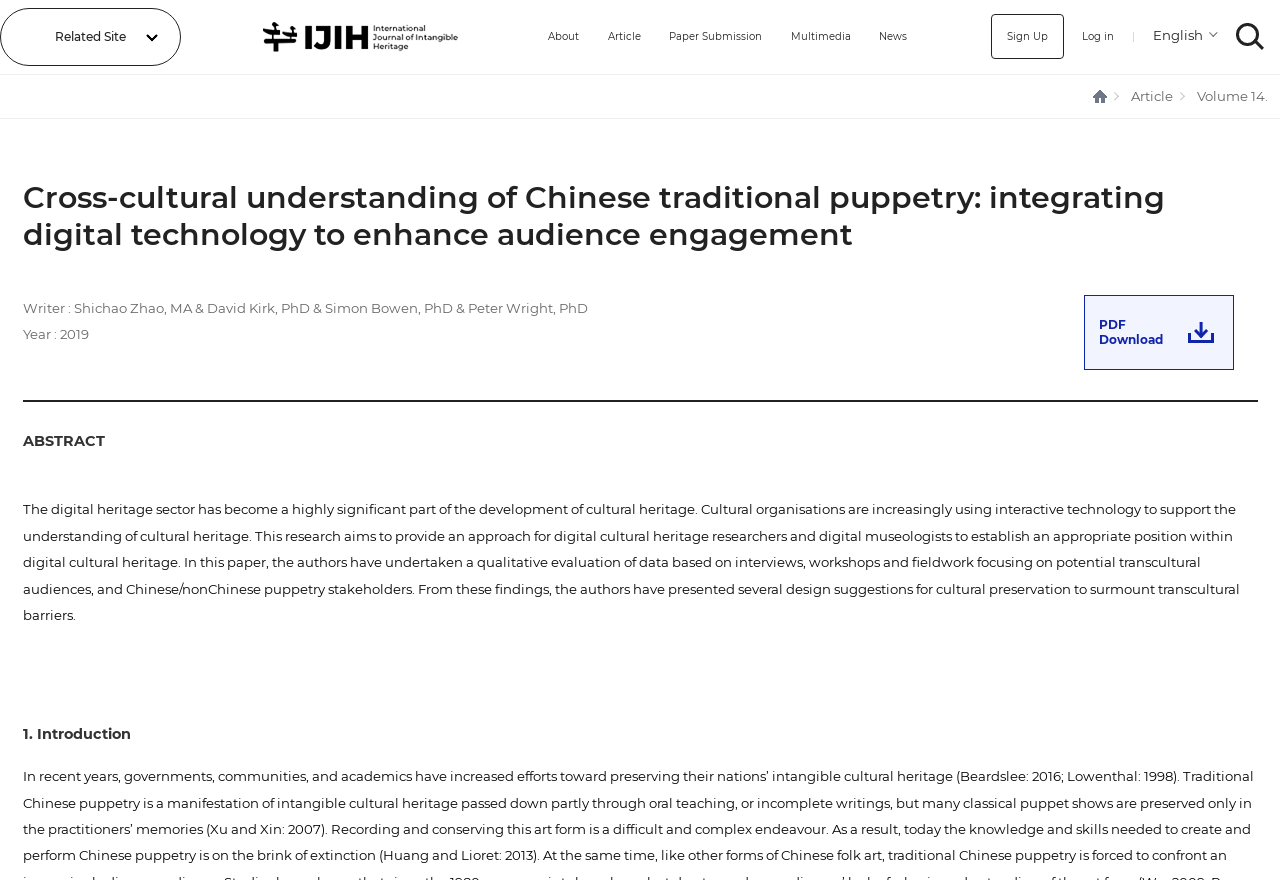What is the title or heading displayed on the webpage?

Cross-cultural understanding of Chinese traditional puppetry: integrating digital technology to enhance audience engagement